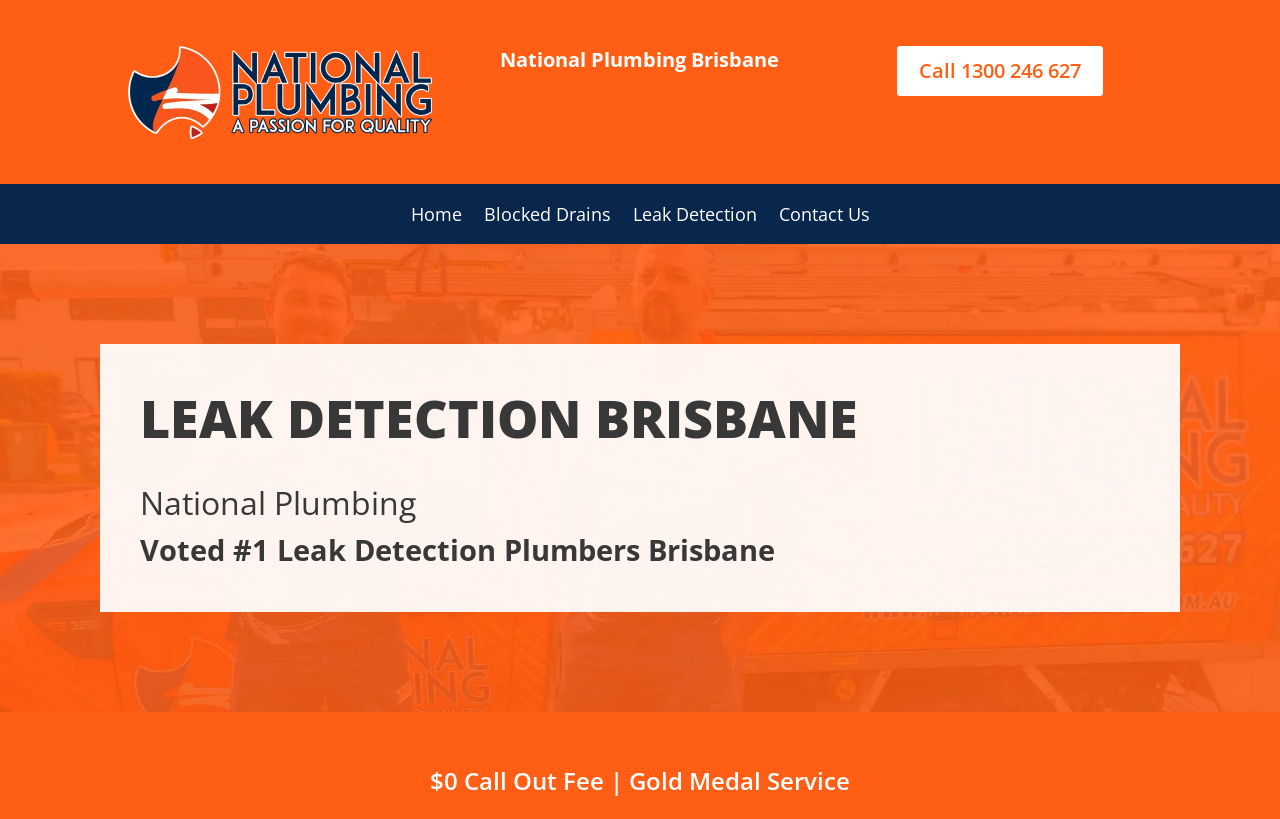Determine the bounding box coordinates of the UI element described by: "Home".

[0.321, 0.253, 0.361, 0.28]